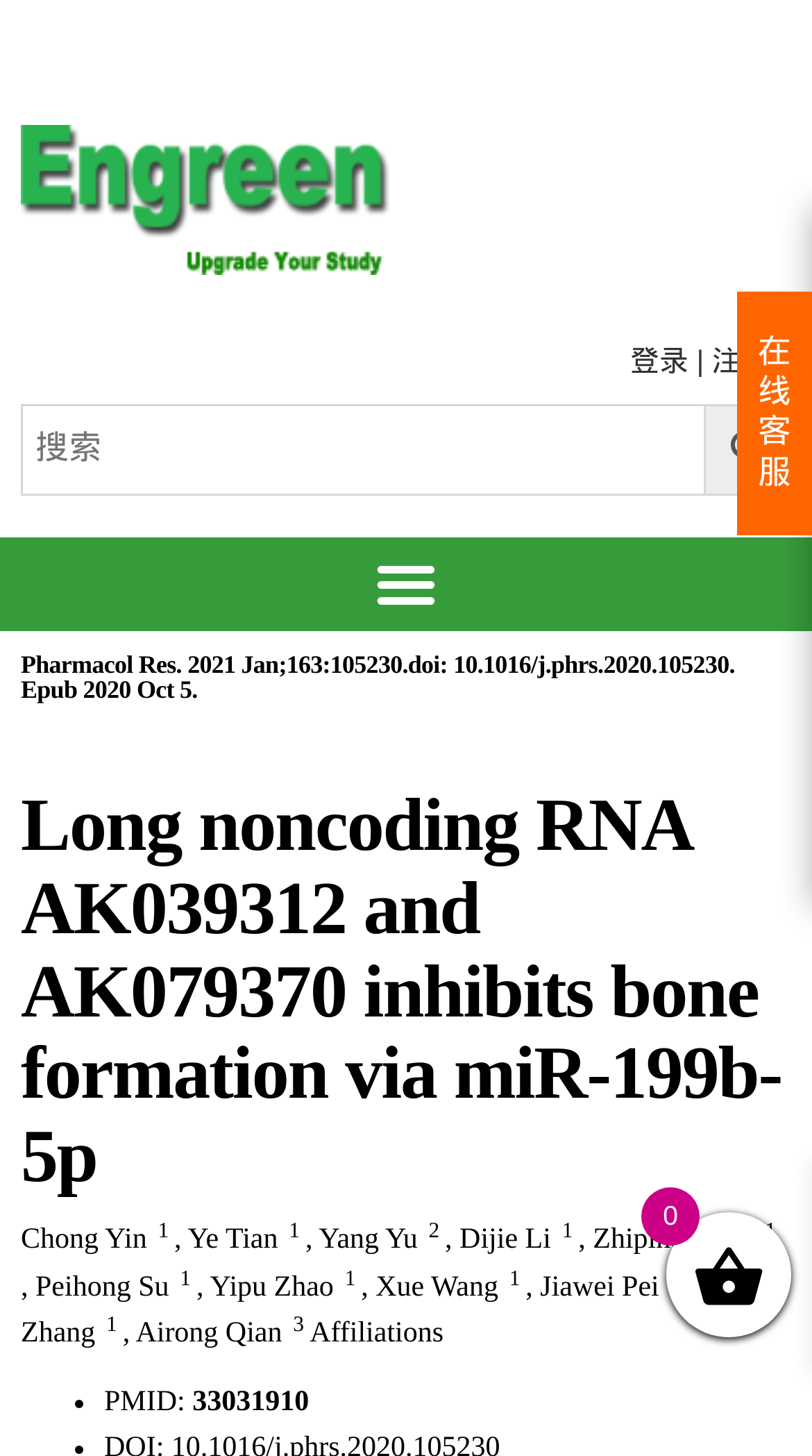Answer the following inquiry with a single word or phrase:
What is the affiliation of the authors?

Not specified